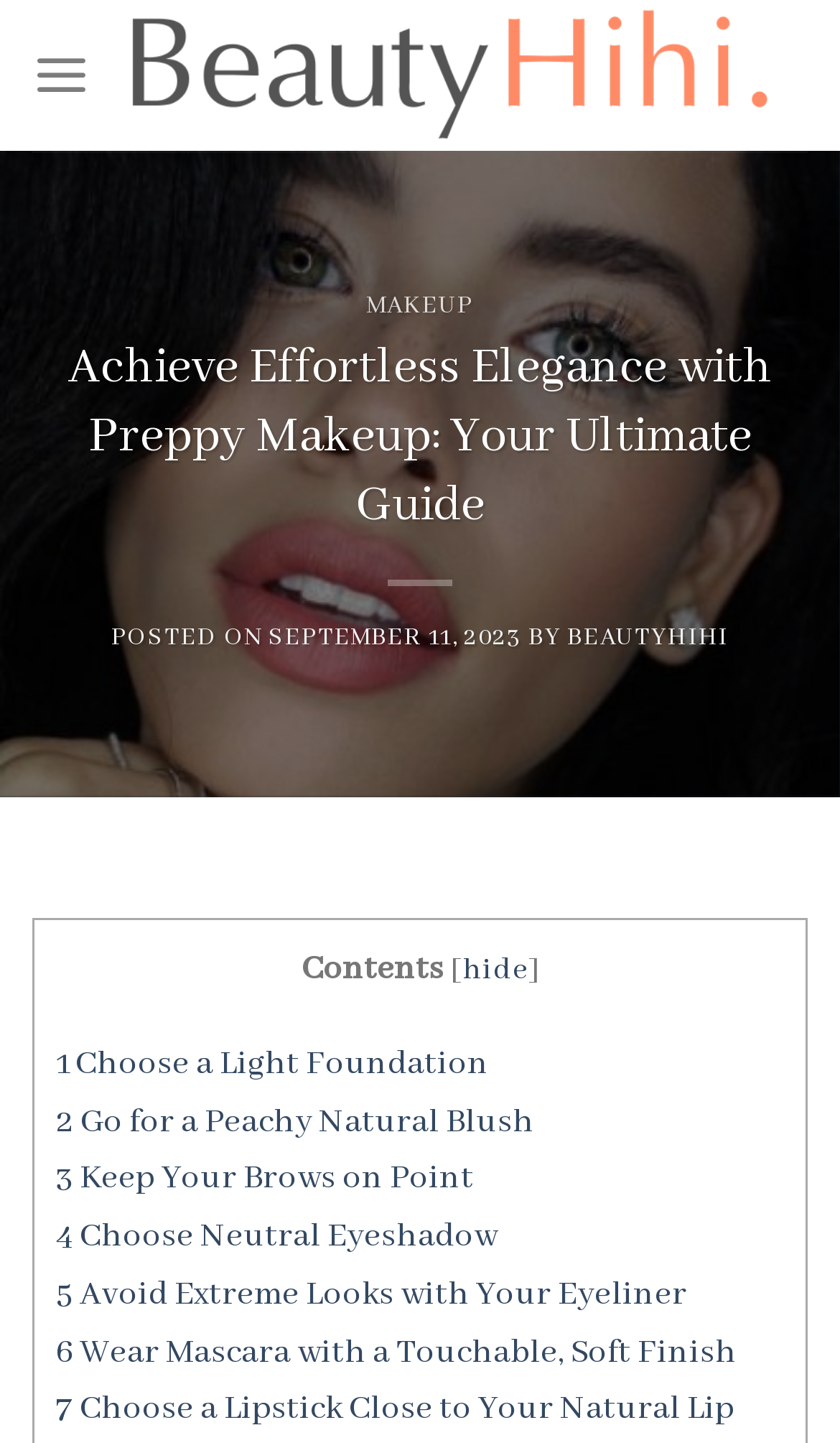How many steps are there in achieving effortless elegance with preppy makeup?
Using the image as a reference, deliver a detailed and thorough answer to the question.

The number of steps in achieving effortless elegance with preppy makeup can be found in the contents section, where it lists out the steps, and there are 6 steps in total, from '1 Choose a Light Foundation' to '6 Wear Mascara with a Touchable, Soft Finish'.